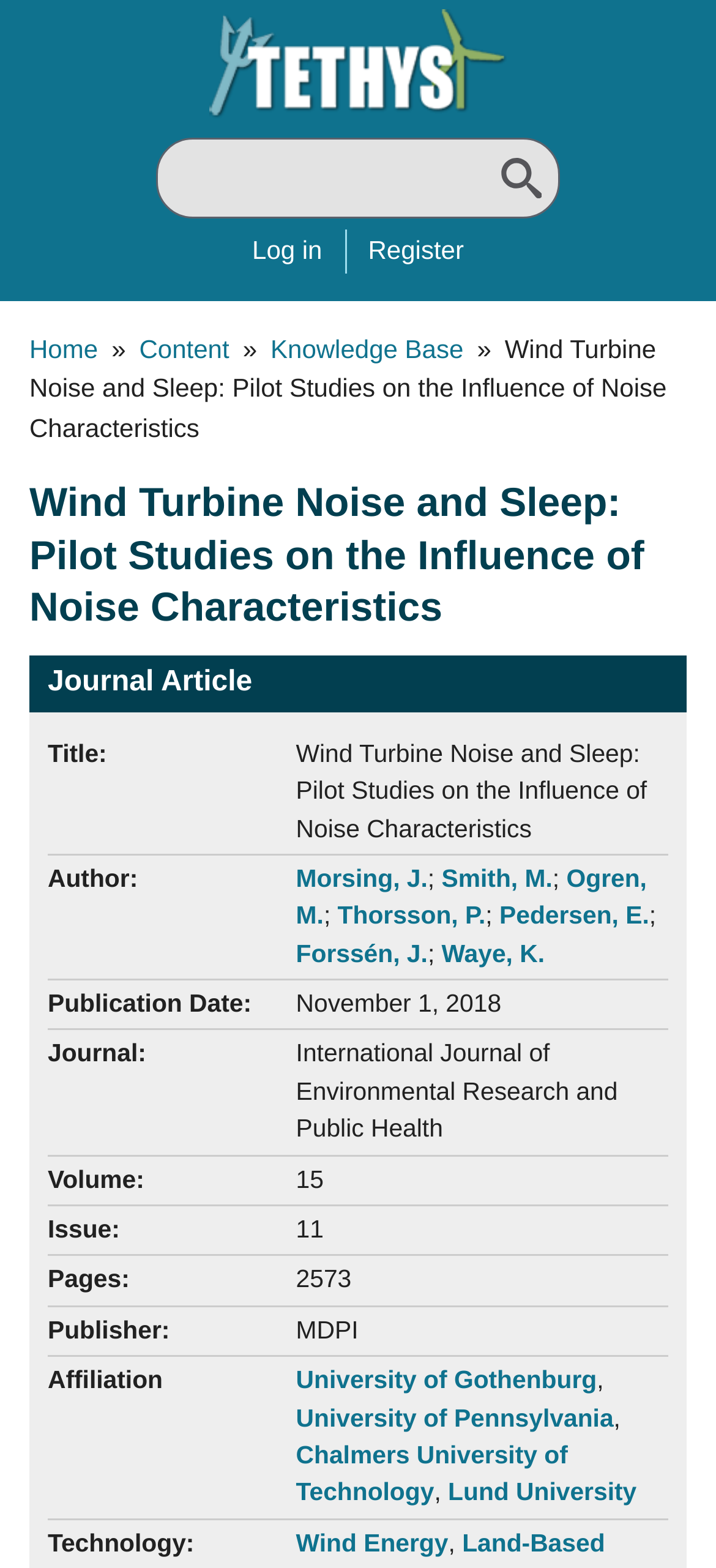Determine the coordinates of the bounding box for the clickable area needed to execute this instruction: "Click the 'Skip to main content' link".

[0.213, 0.0, 0.264, 0.012]